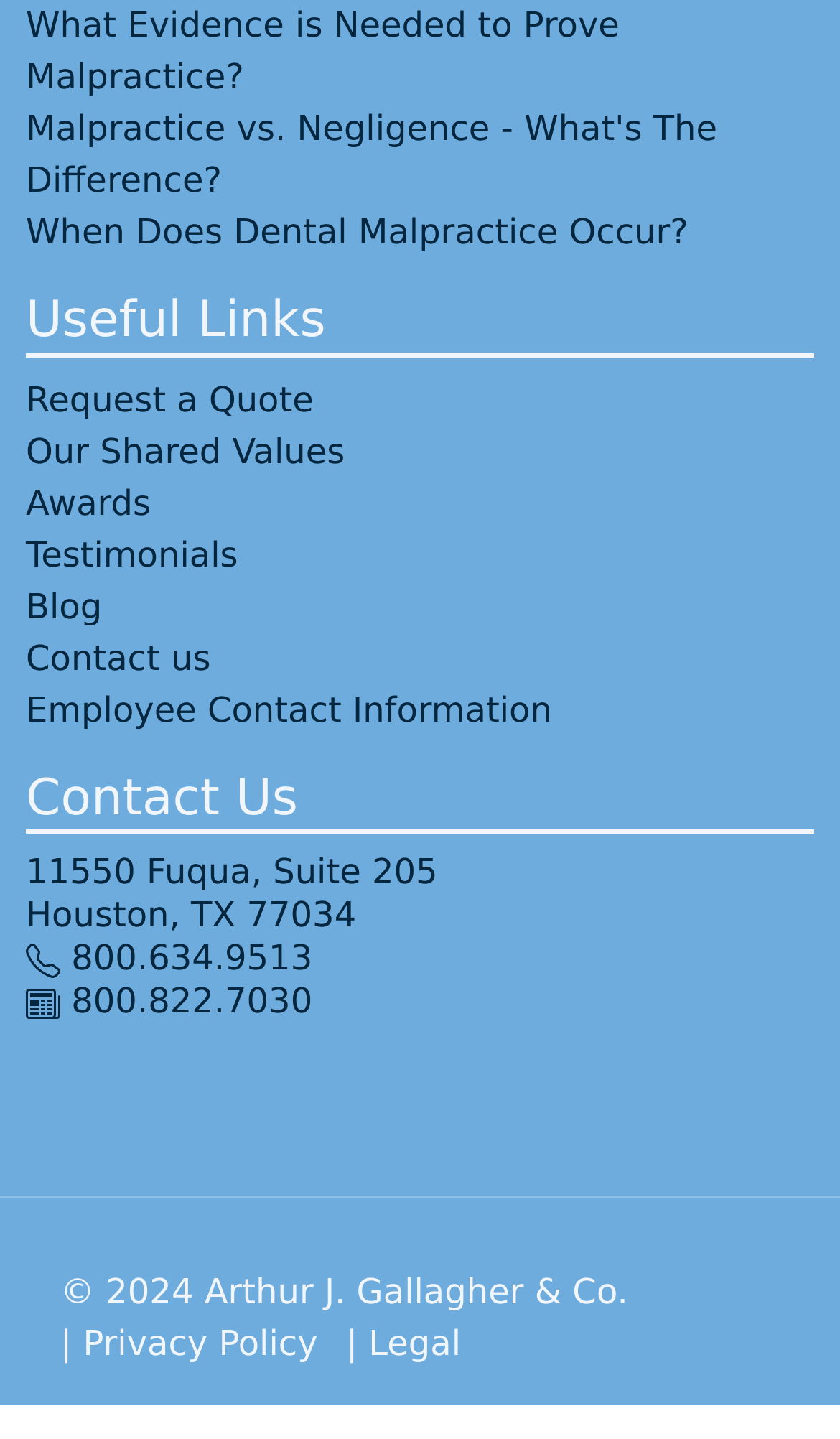Determine the bounding box coordinates of the region that needs to be clicked to achieve the task: "Learn about Real Estate".

None